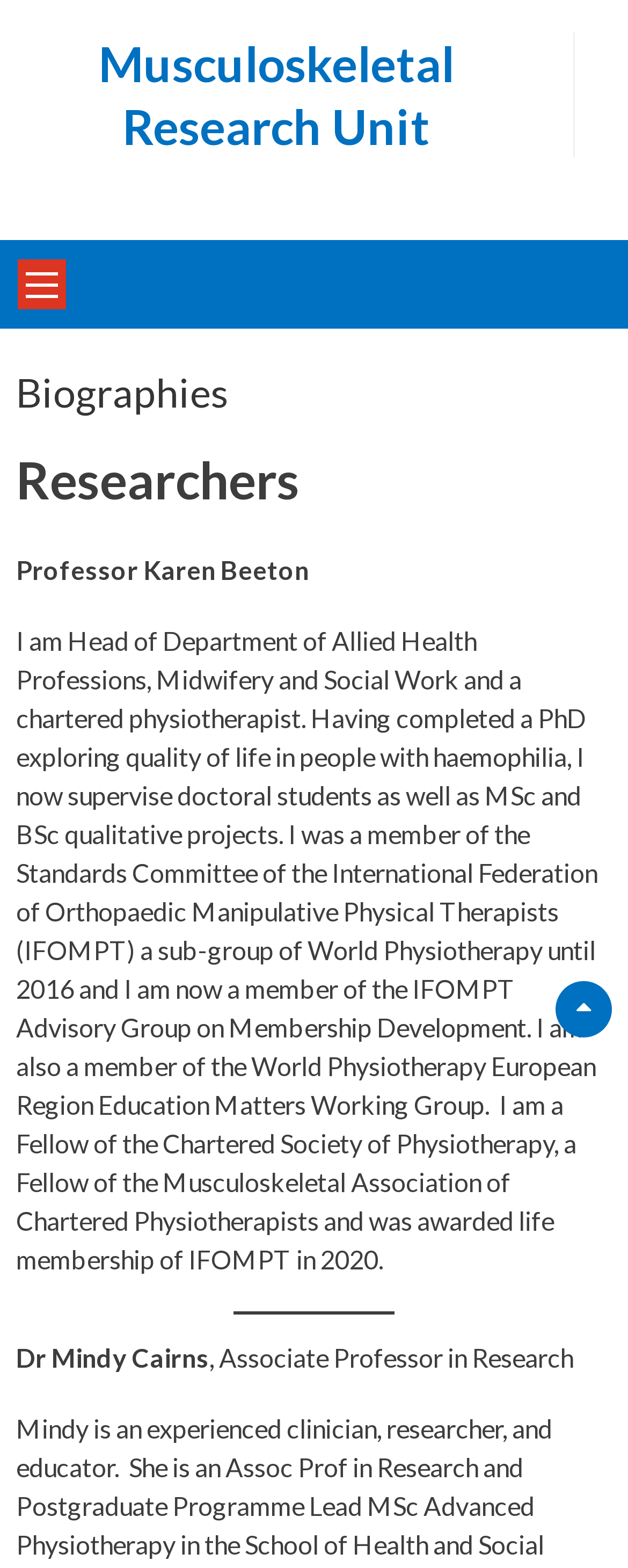Please answer the following question using a single word or phrase: 
How many researchers are listed on this webpage?

2